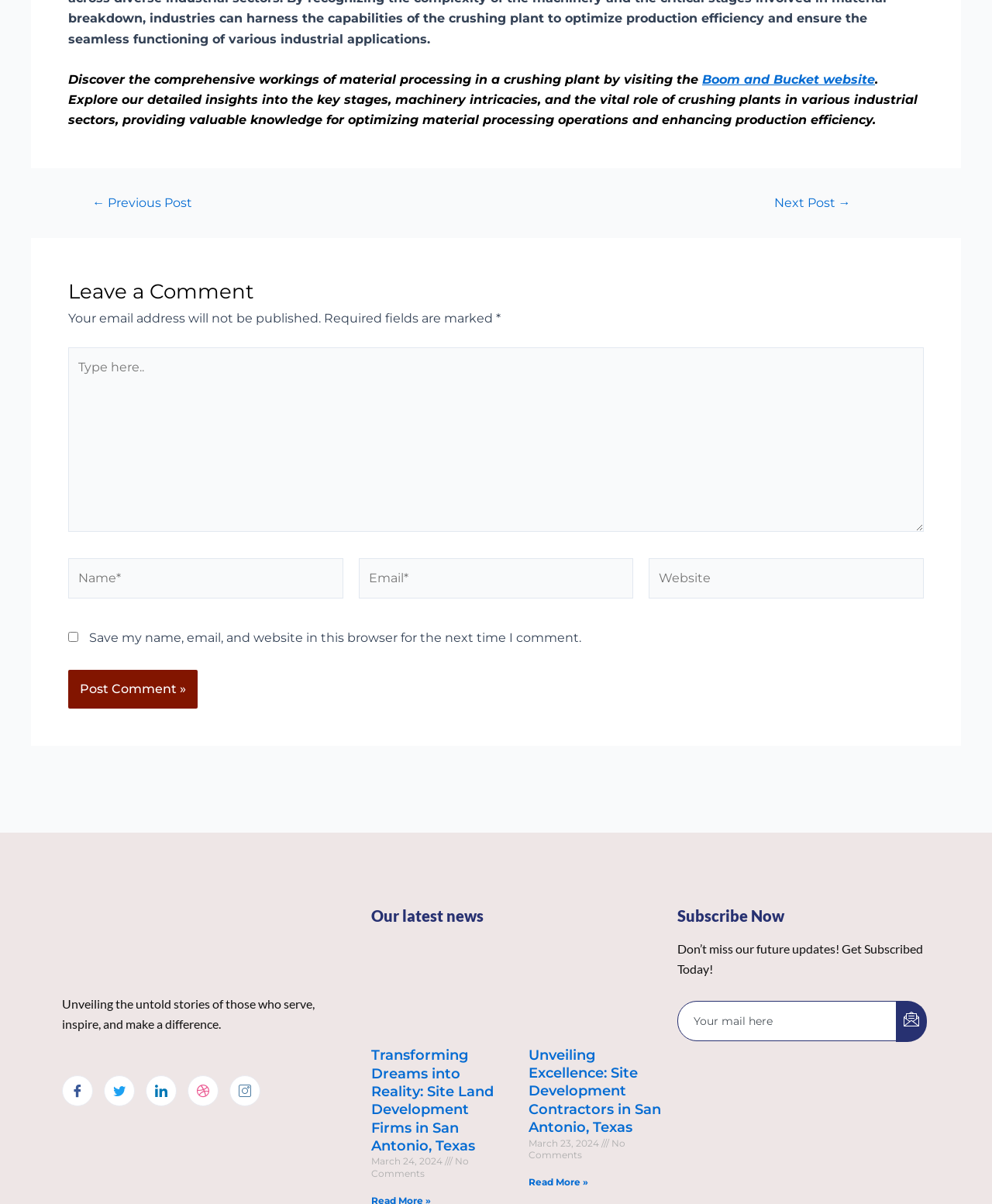How many social media links are available?
Provide a one-word or short-phrase answer based on the image.

5